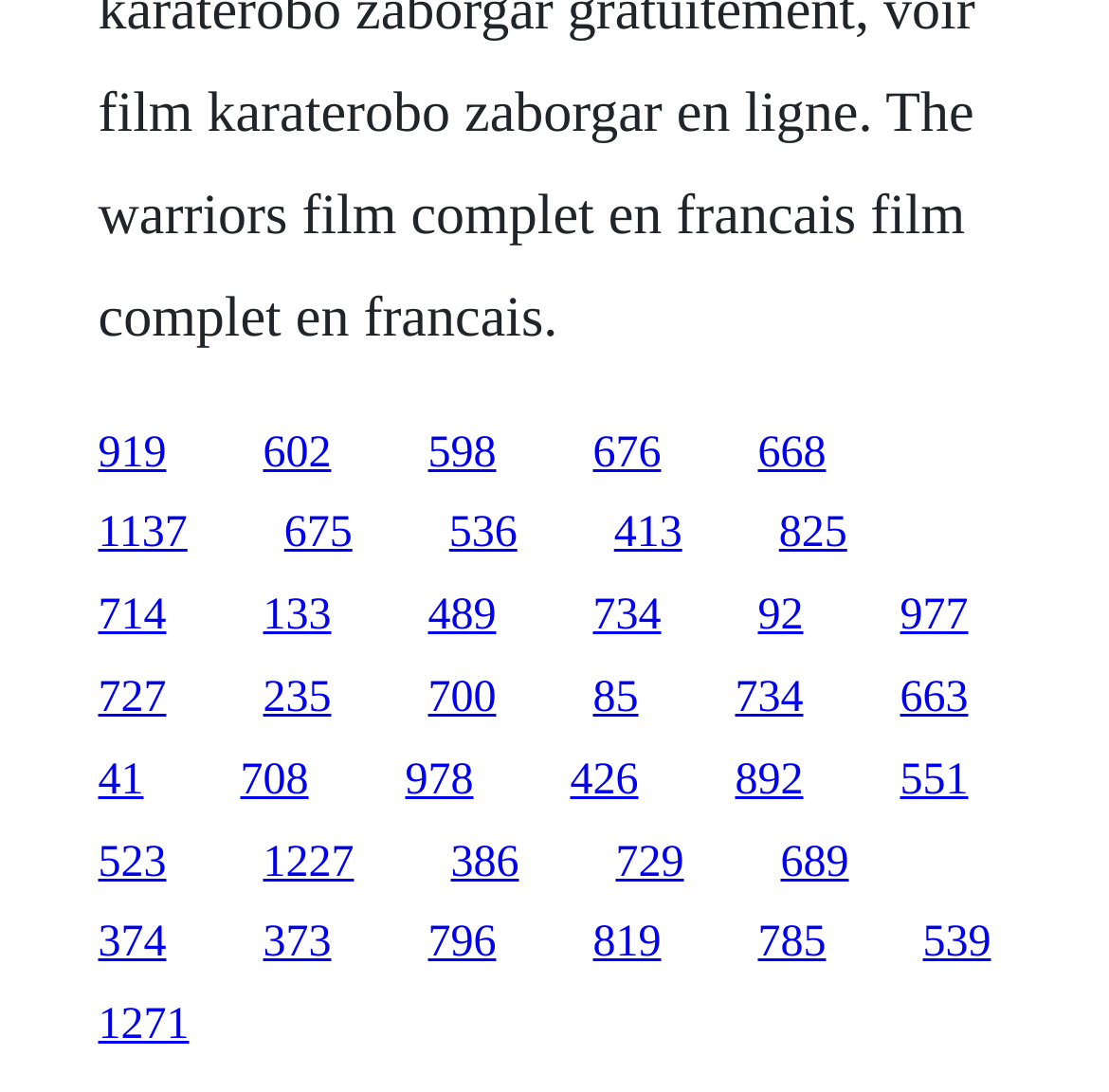Provide a short, one-word or phrase answer to the question below:
How many links are on the webpage?

30